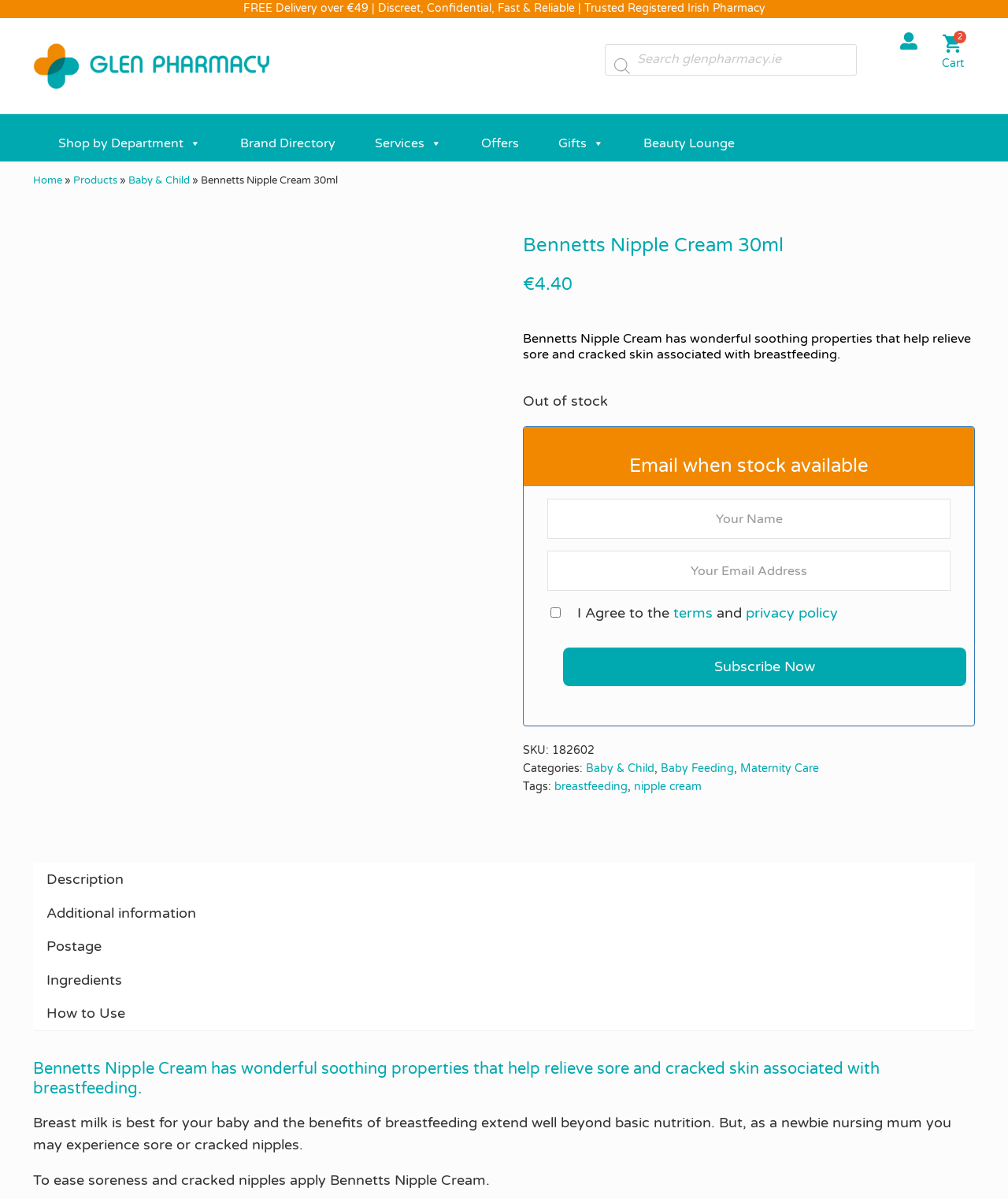From the webpage screenshot, predict the bounding box coordinates (top-left x, top-left y, bottom-right x, bottom-right y) for the UI element described here: Ingredients

[0.032, 0.803, 0.967, 0.832]